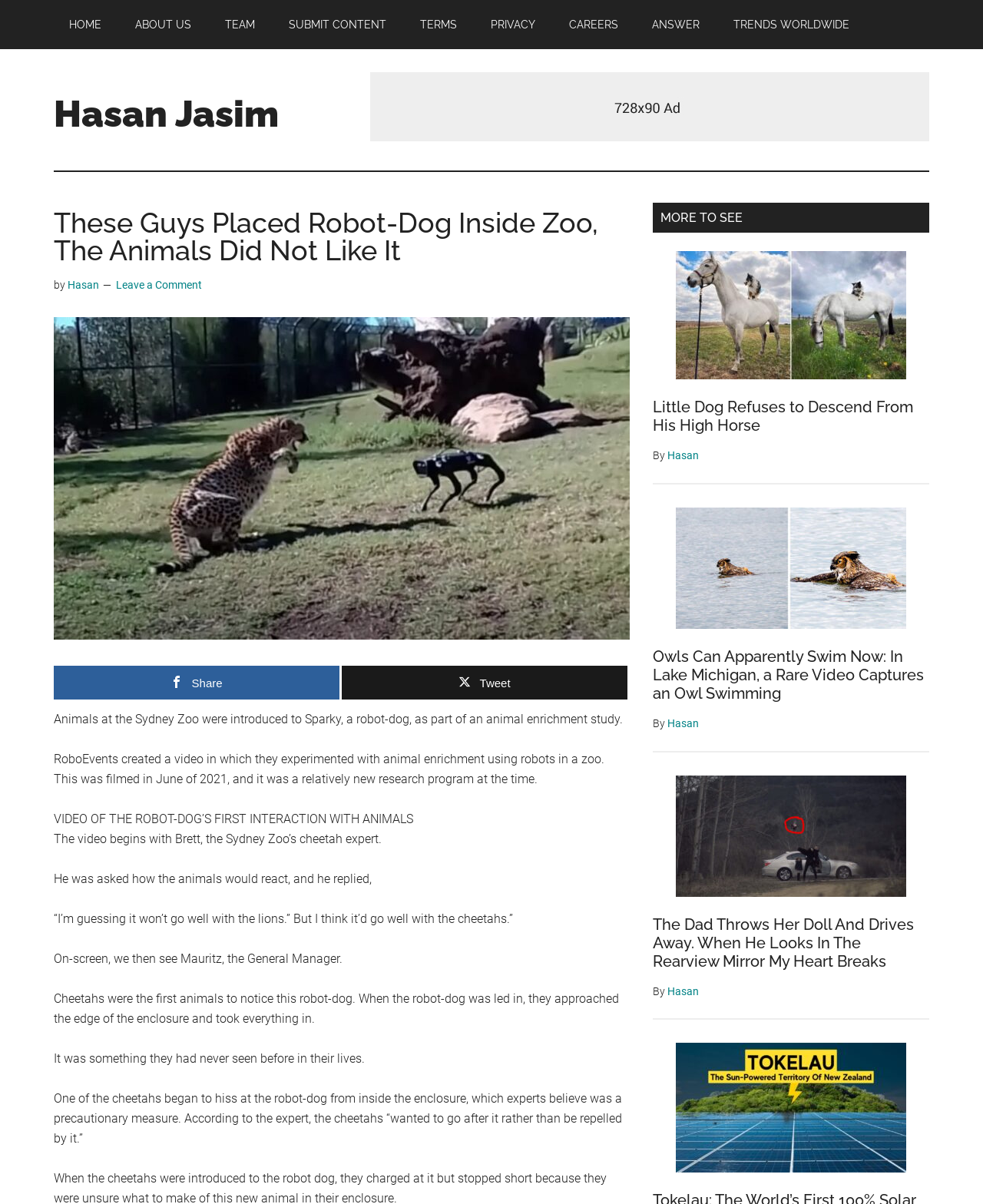Determine the bounding box coordinates for the HTML element mentioned in the following description: "Leave a Comment". The coordinates should be a list of four floats ranging from 0 to 1, represented as [left, top, right, bottom].

[0.118, 0.232, 0.205, 0.242]